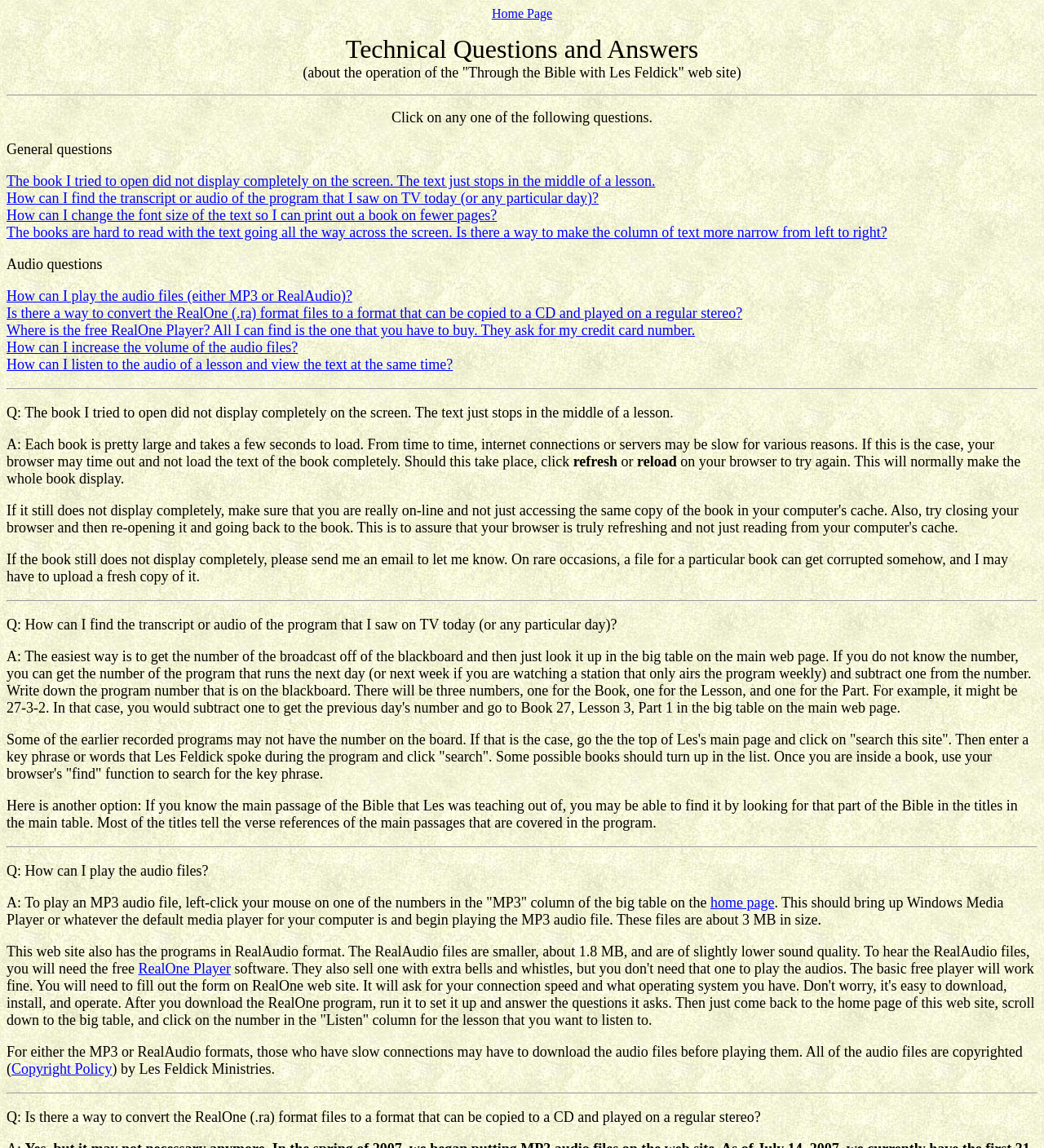How can I find the transcript or audio of a program I saw on TV?
Using the image, respond with a single word or phrase.

Use search function